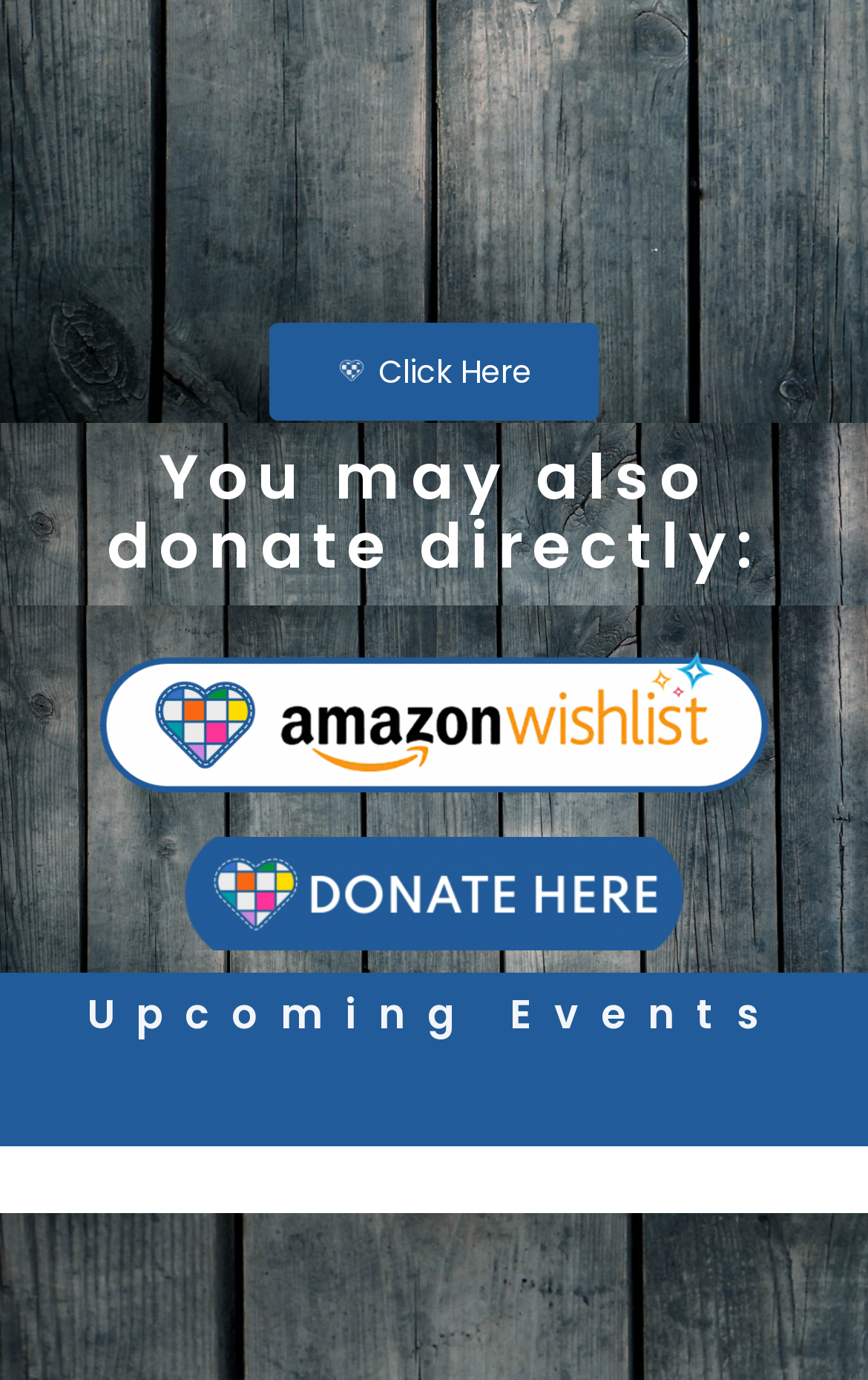From the webpage screenshot, identify the region described by Click Here. Provide the bounding box coordinates as (top-left x, top-left y, bottom-right x, bottom-right y), with each value being a floating point number between 0 and 1.

[0.31, 0.233, 0.69, 0.304]